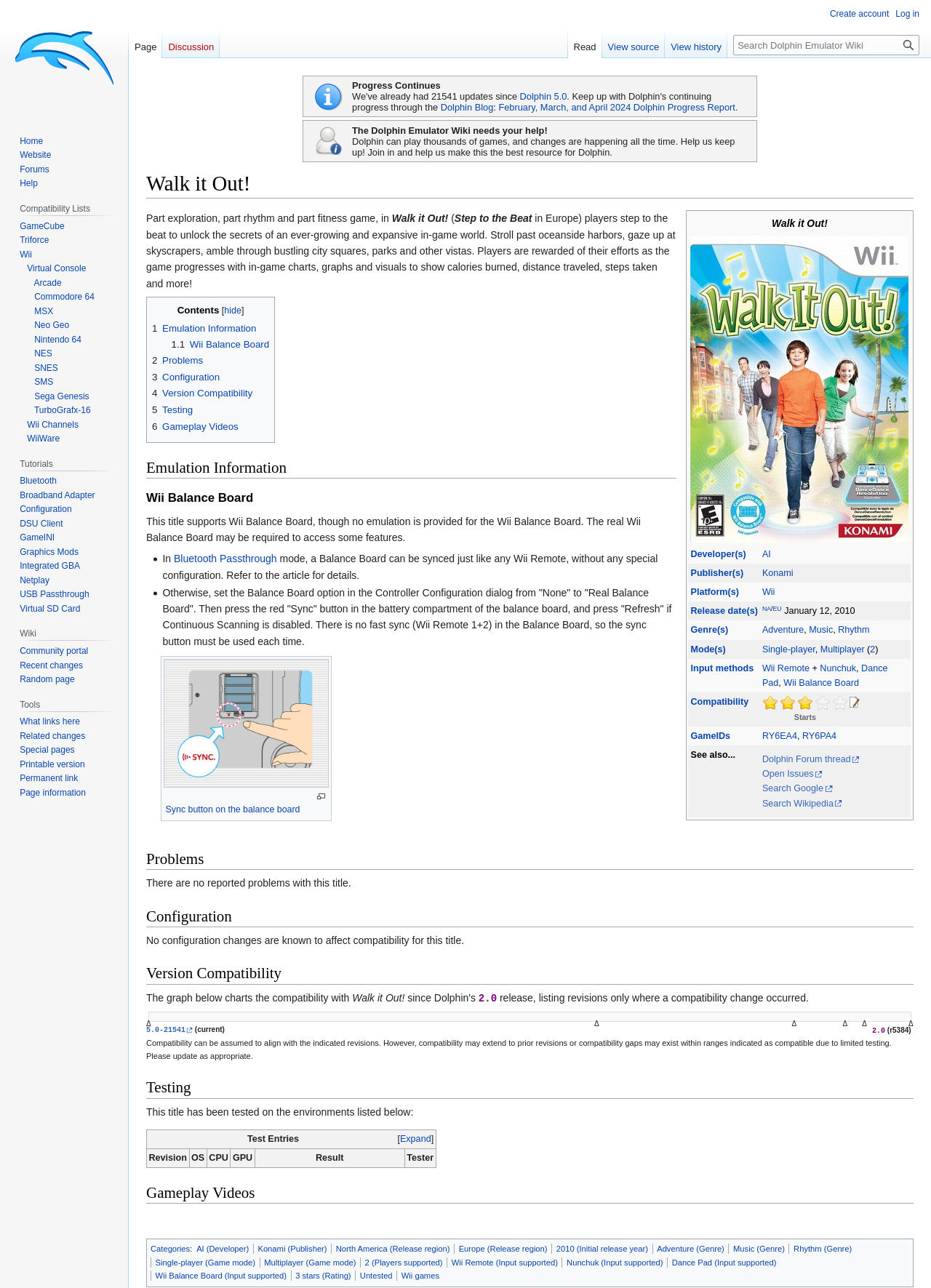Please identify the bounding box coordinates for the region that you need to click to follow this instruction: "Click on the Dolphin 5.0 link".

[0.558, 0.071, 0.609, 0.079]